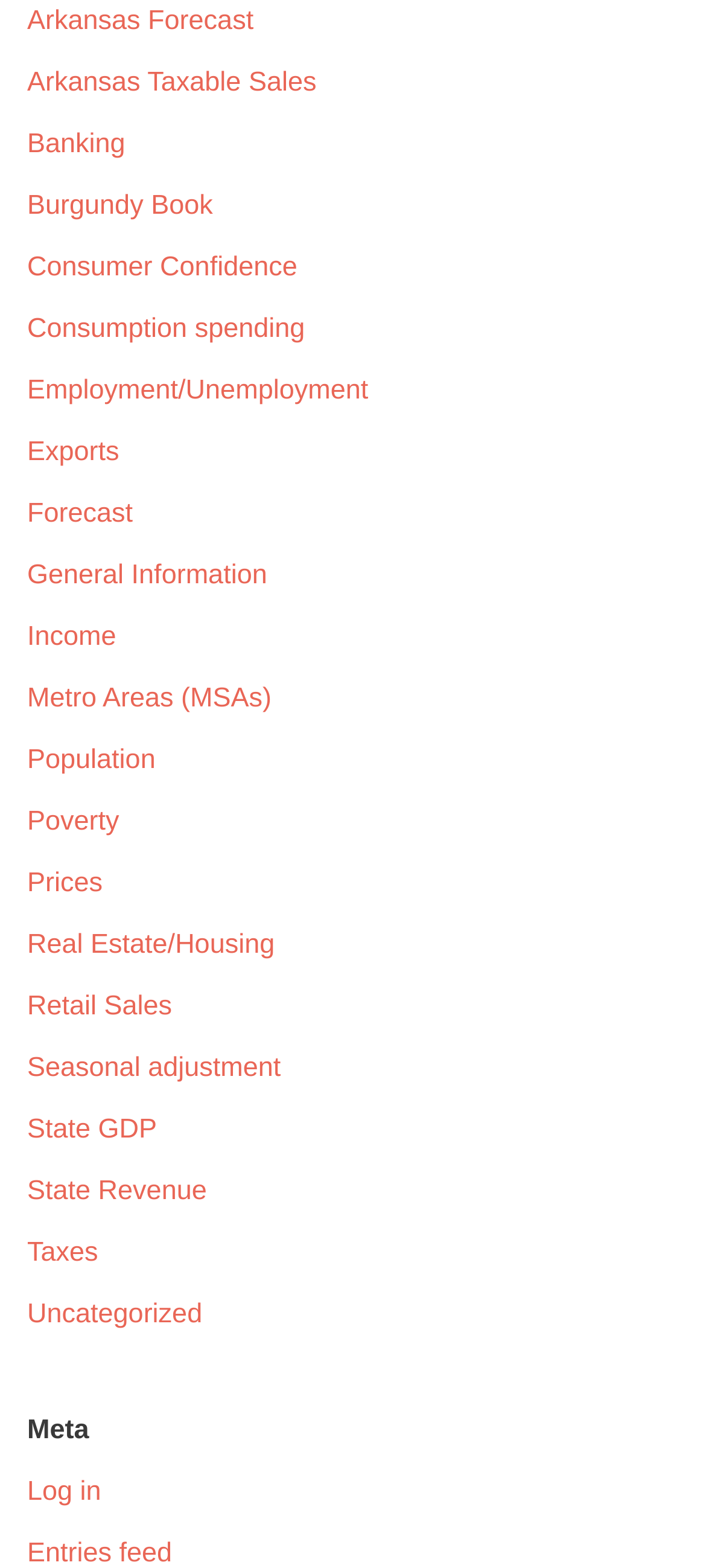Please specify the bounding box coordinates of the region to click in order to perform the following instruction: "View Arkansas Forecast".

[0.038, 0.003, 0.359, 0.023]